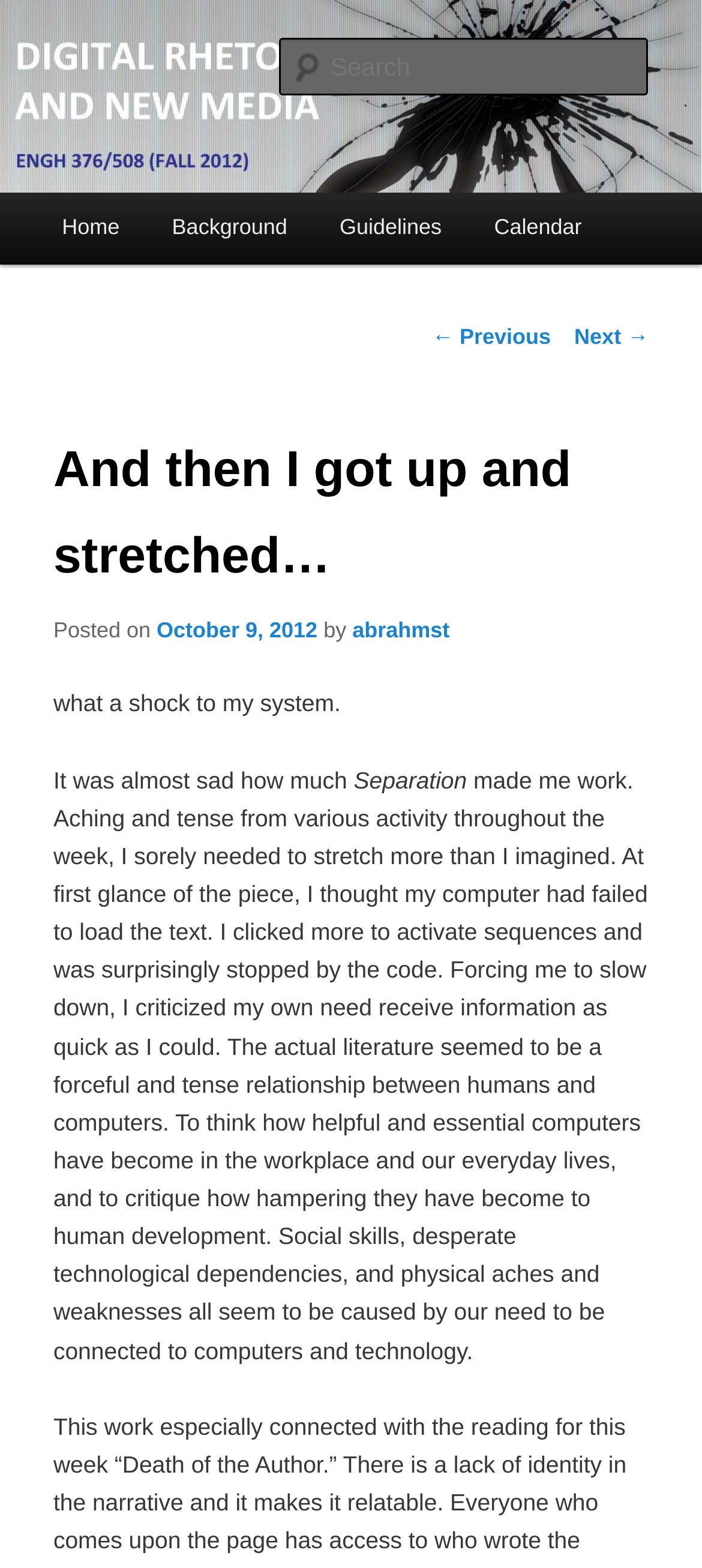Using the information in the image, could you please answer the following question in detail:
What is the date of the post?

I found the date of the post by looking at the link element with the text 'October 9, 2012' which is a sub-element of the header element.